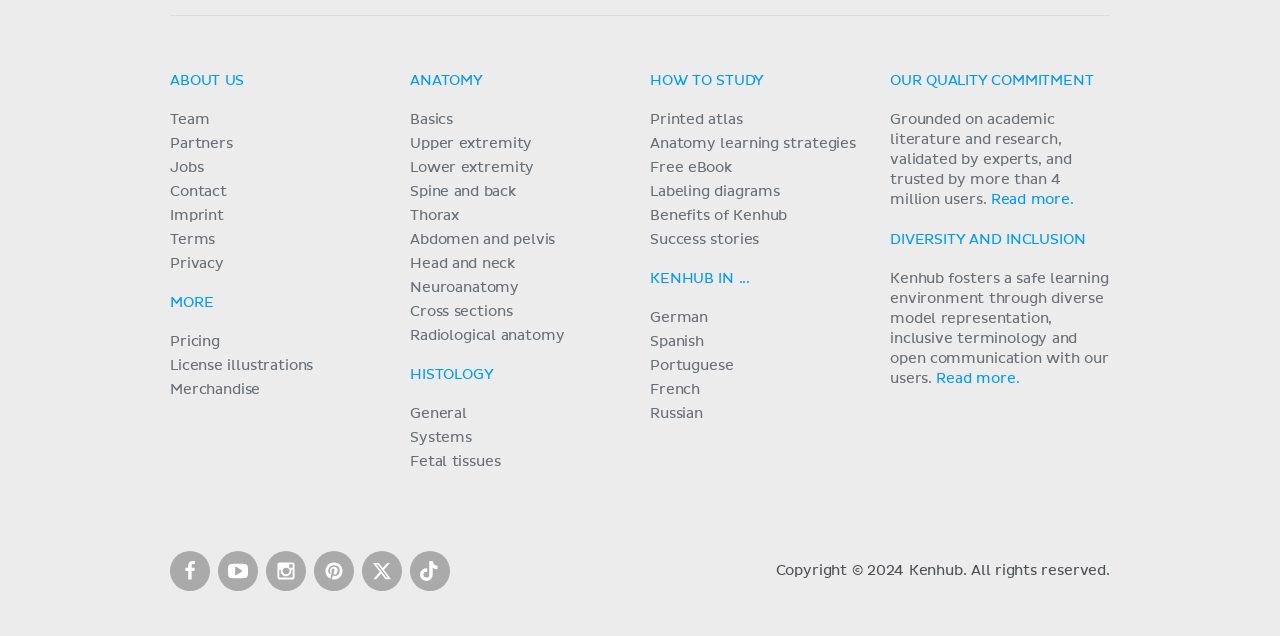Provide the bounding box coordinates of the area you need to click to execute the following instruction: "Visit Kenhub's Facebook page".

[0.133, 0.866, 0.164, 0.928]